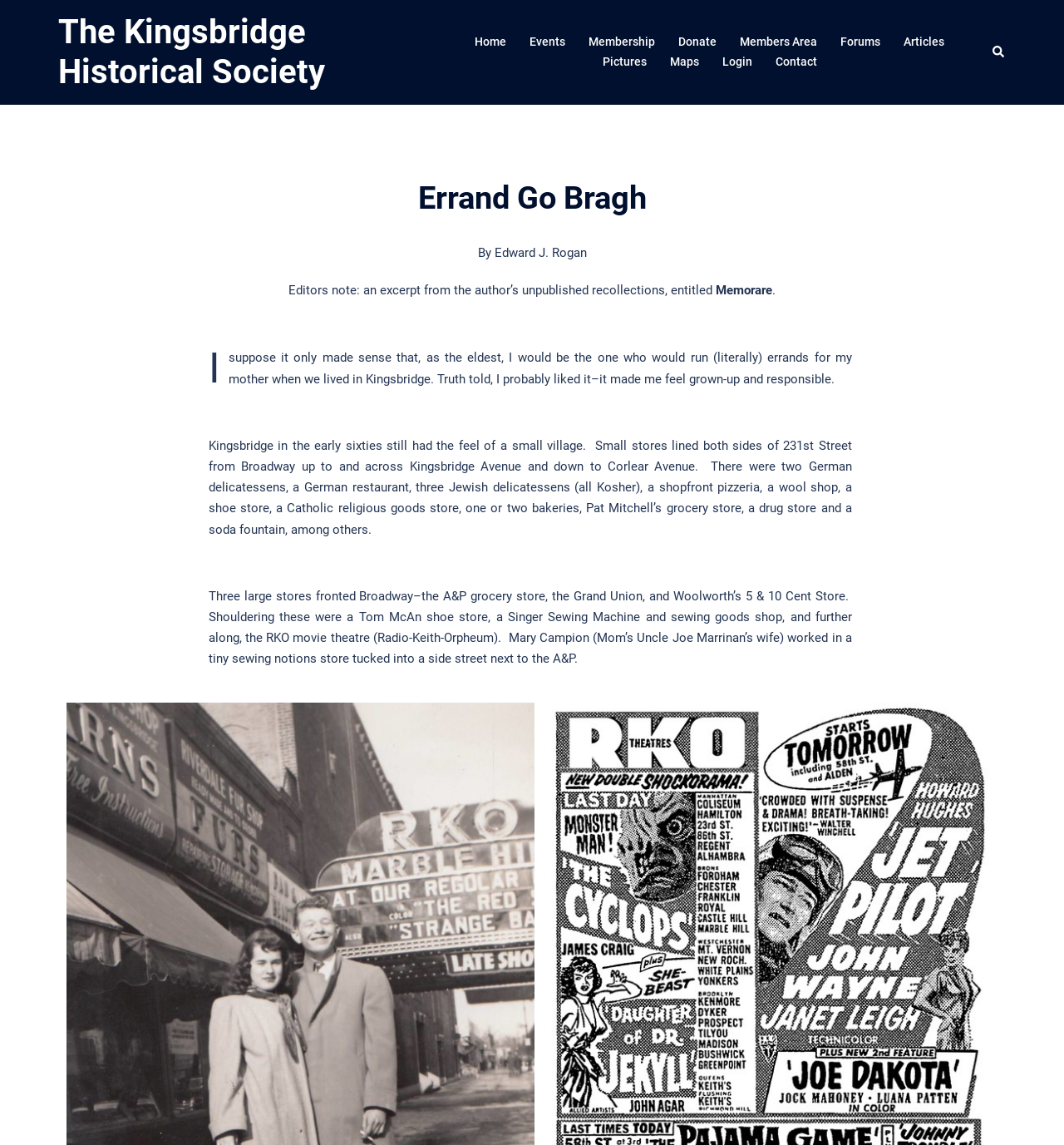Determine the bounding box coordinates for the area that needs to be clicked to fulfill this task: "Go to the Membership page". The coordinates must be given as four float numbers between 0 and 1, i.e., [left, top, right, bottom].

[0.553, 0.029, 0.616, 0.046]